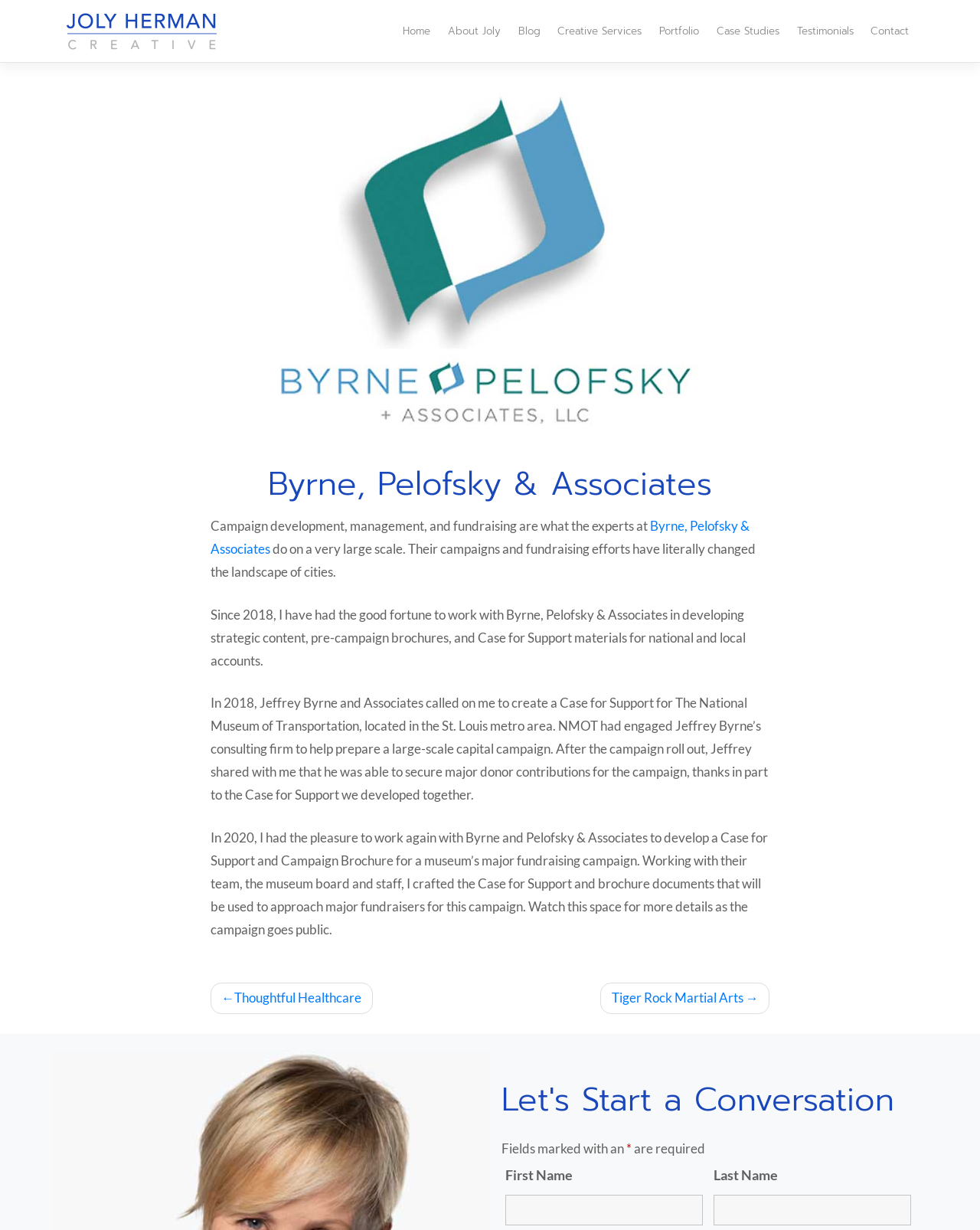Respond to the question below with a concise word or phrase:
How many links are there in the navigation menu?

7